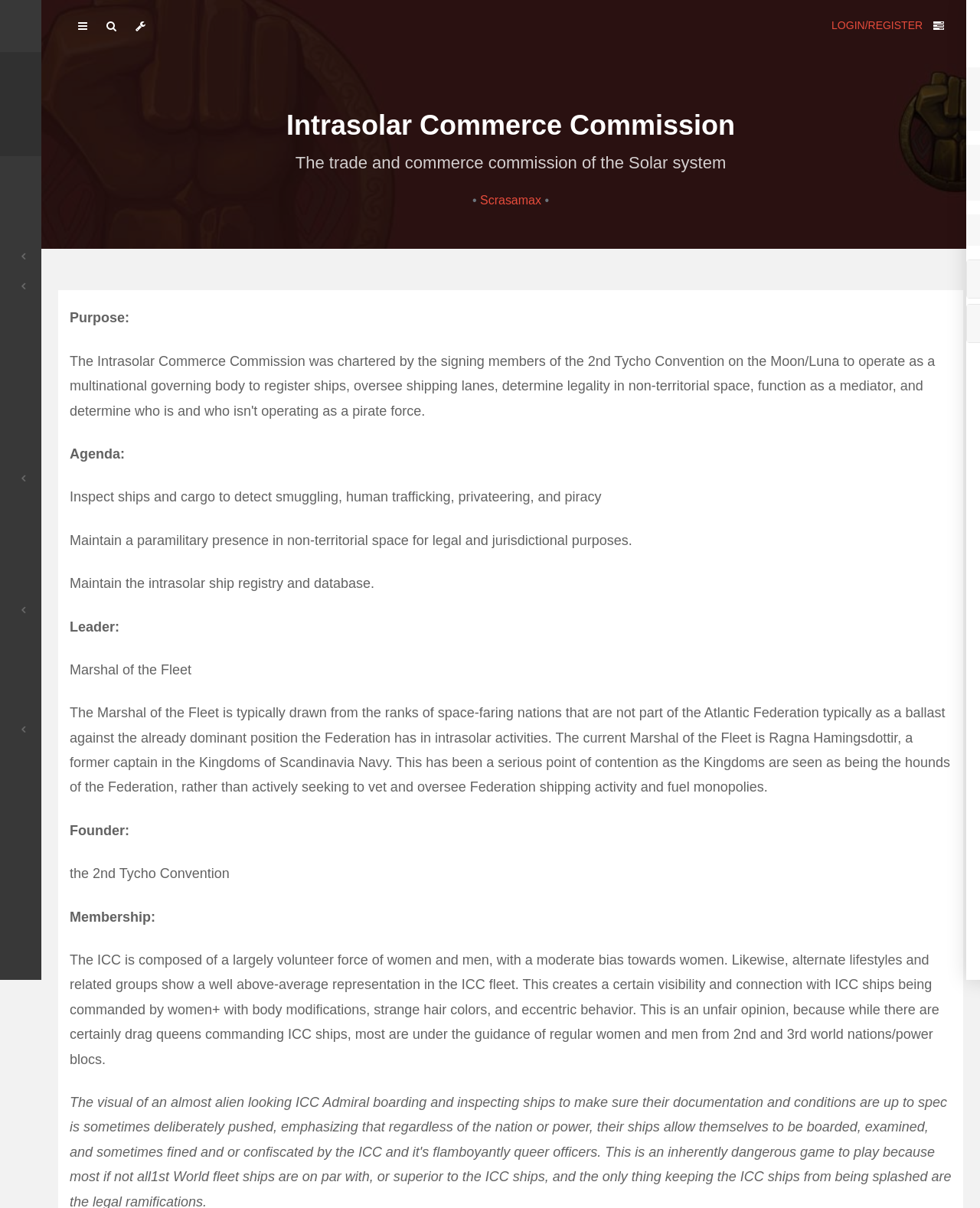Generate the text of the webpage's primary heading.

Intrasolar Commerce Commission